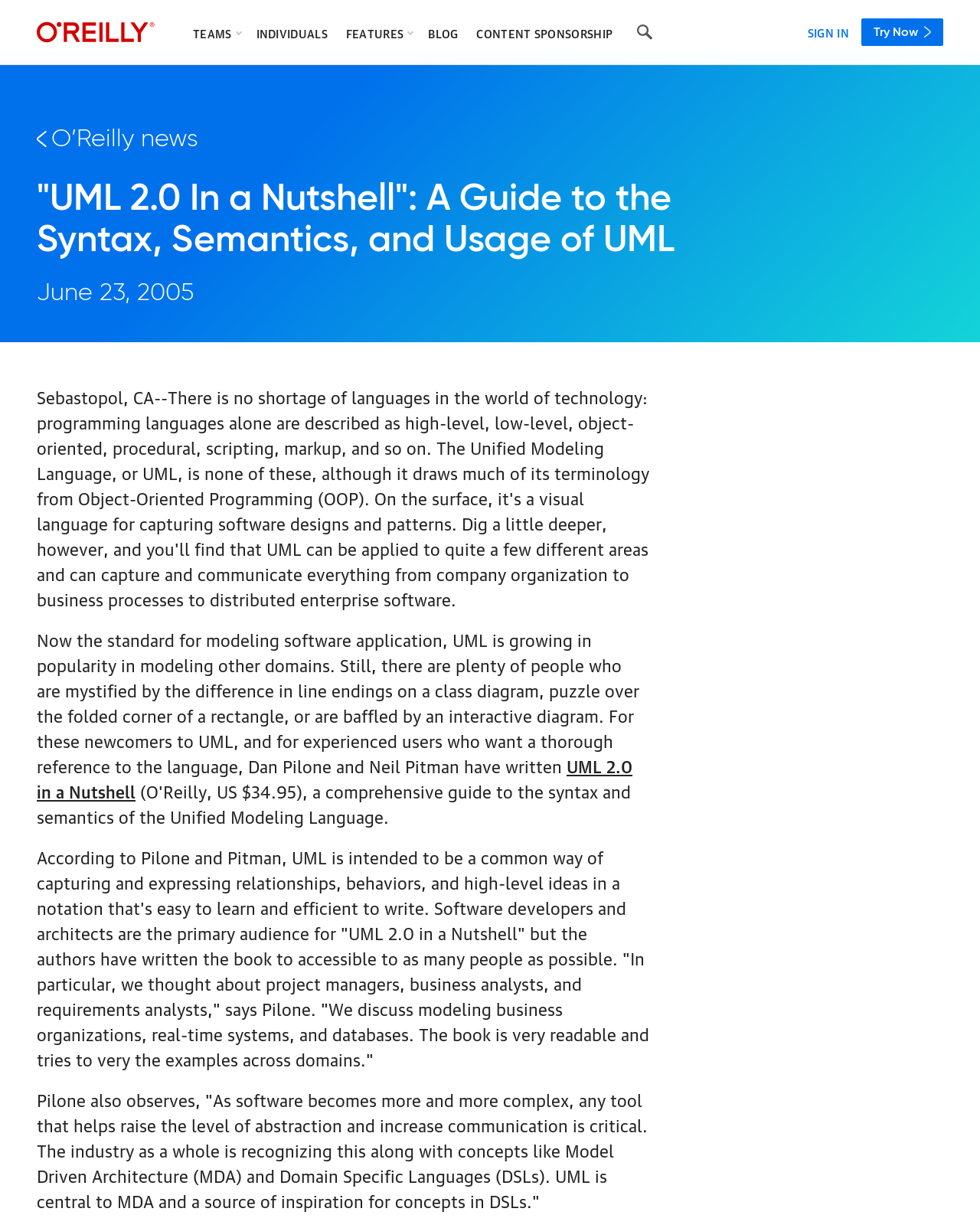Please give a succinct answer to the question in one word or phrase:
What is the purpose of UML?

Raise abstraction and increase communication